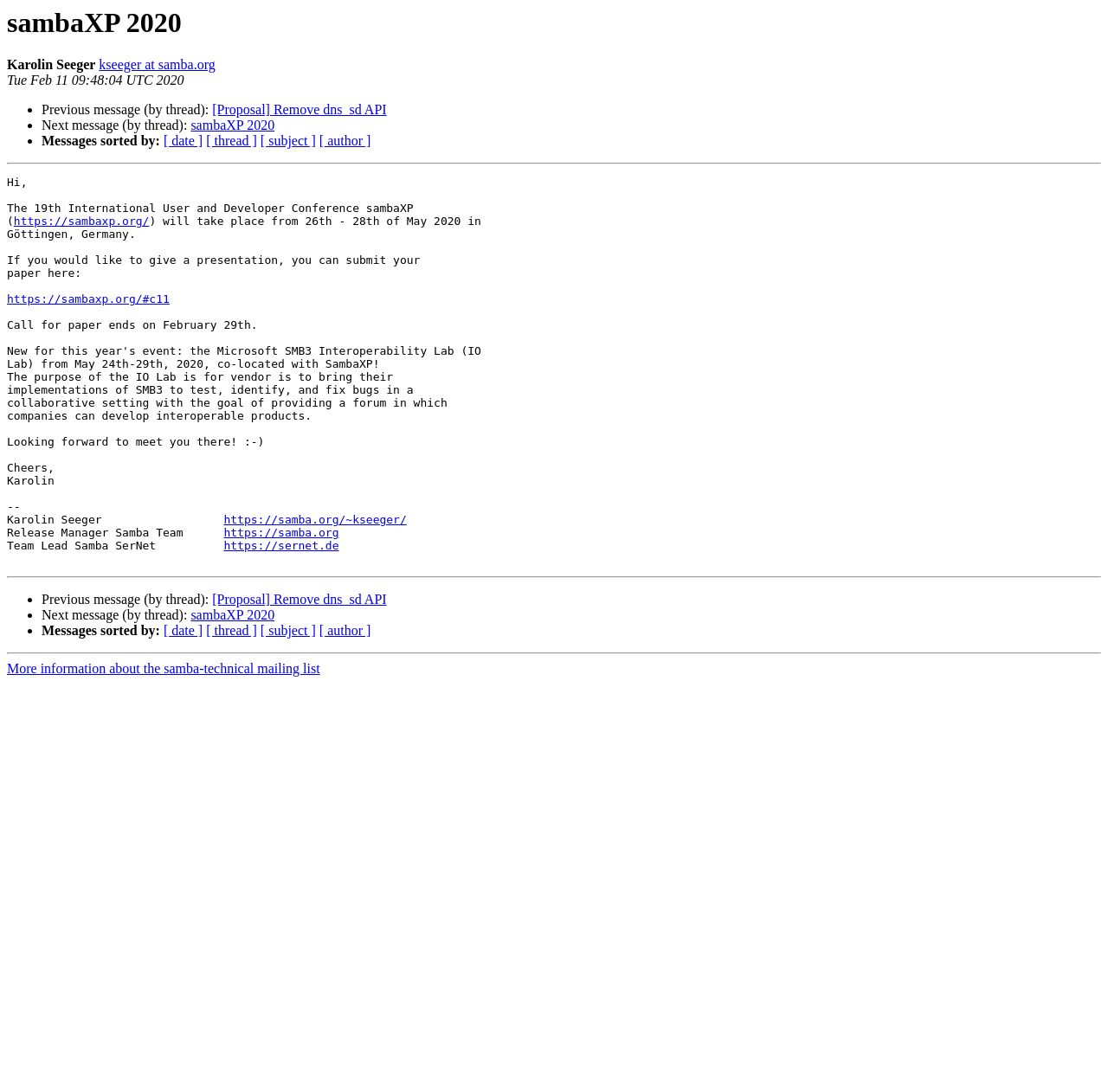Provide an in-depth caption for the webpage.

The webpage appears to be an email thread or a discussion forum related to the sambaXP 2020 conference. At the top, there is a heading with the title "sambaXP 2020" and the name "Karolin Seeger" with an email address "kseeger at samba.org" next to it. Below this, there is a timestamp "Tue Feb 11 09:48:04 UTC 2020".

The main content of the page is a message from Karolin Seeger, which is divided into two sections by horizontal separators. The first section announces the 19th International User and Developer Conference sambaXP, which will take place from May 26th to 28th, 2020, in Göttingen, Germany. It also provides a link to submit a paper for the conference.

The second section appears to be a signature block, which includes links to Karolin's profile, the Samba Team, and SerNet, as well as her titles as Release Manager and Team Lead.

Below the main content, there are three blocks of links, each with a list marker (•) and a label indicating the type of message (Previous message, Next message, or Messages sorted by). These links allow users to navigate through the email thread.

At the very bottom of the page, there is a link to "More information about the samba-technical mailing list".